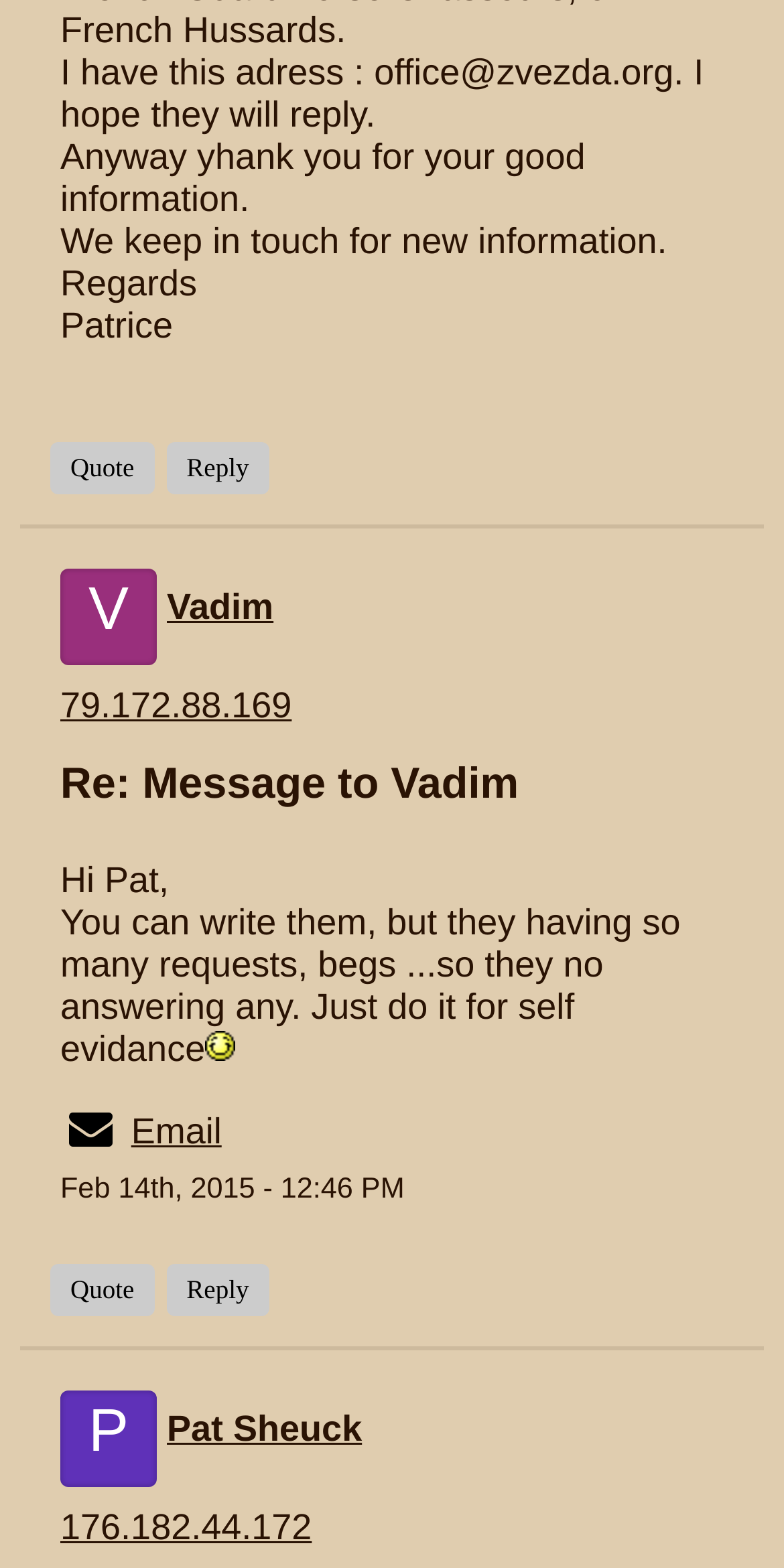Locate the bounding box coordinates of the clickable area to execute the instruction: "Send an email". Provide the coordinates as four float numbers between 0 and 1, represented as [left, top, right, bottom].

[0.167, 0.709, 0.283, 0.734]